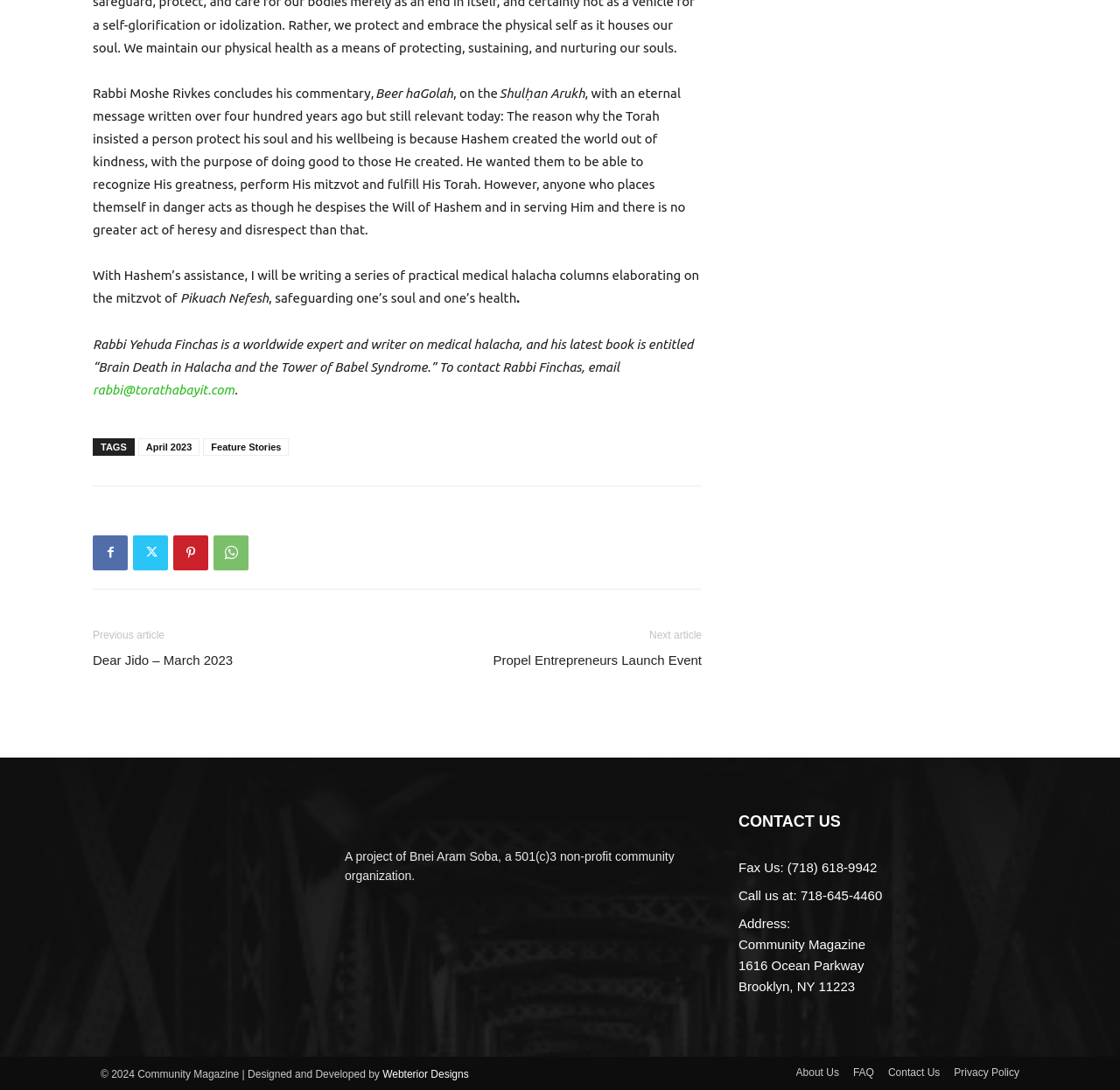Give the bounding box coordinates for the element described as: "Contact Us".

[0.793, 0.976, 0.839, 0.993]